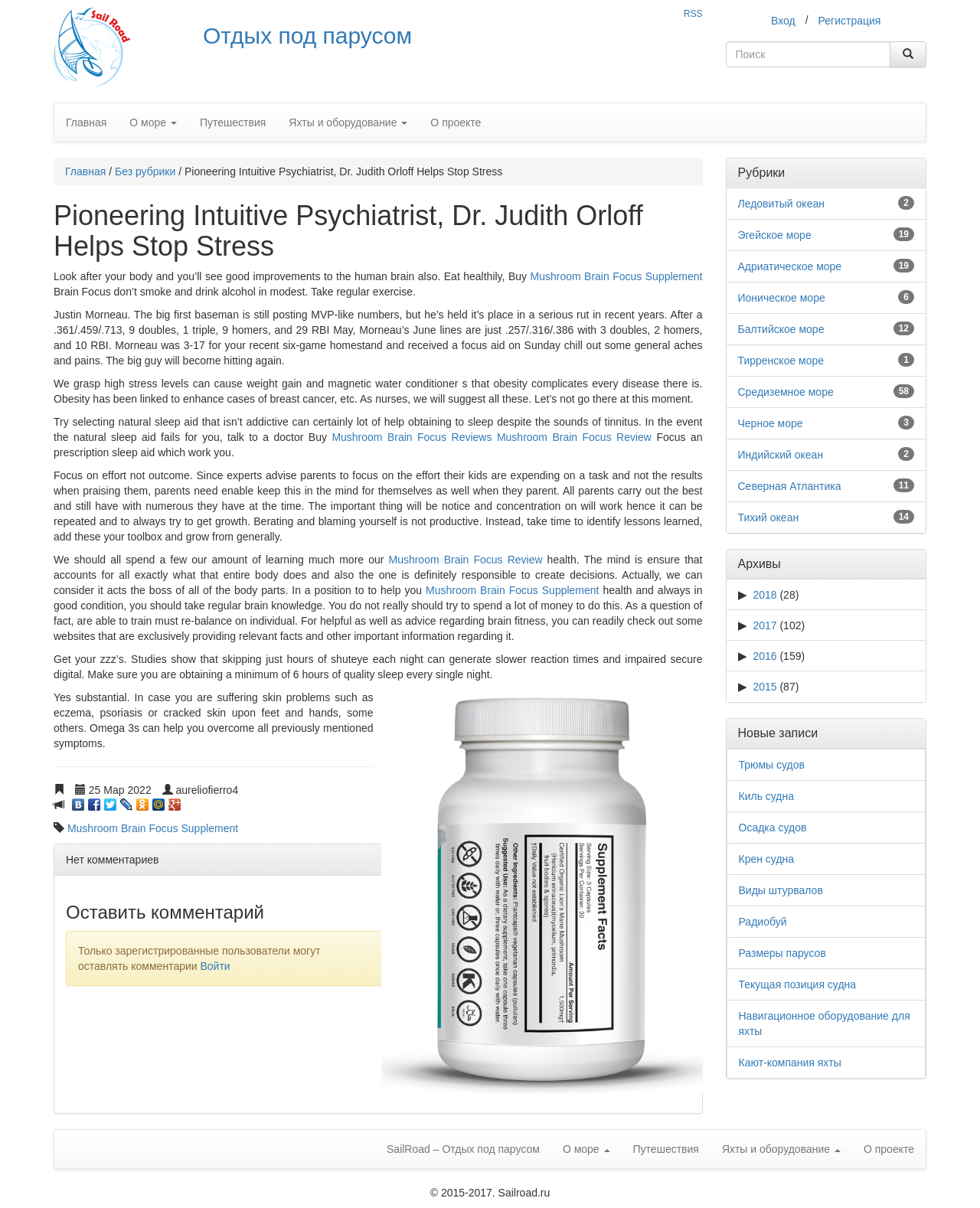Construct a comprehensive caption that outlines the webpage's structure and content.

This webpage appears to be a blog or article page focused on health and wellness, specifically discussing stress management and brain health. The page is divided into several sections, with a prominent header section at the top featuring a logo and navigation links.

In the top-left corner, there is a small image and a link to the website's RSS feed. Below this, there is a heading in Russian, "Отдых под парусом," which translates to "Rest under sail." This heading is accompanied by a link to the same title.

The main content section of the page is divided into several paragraphs of text, with headings and links scattered throughout. The text discusses the importance of taking care of one's body and brain, with tips on how to manage stress and improve focus. There are also links to products or supplements, such as Mushroom Brain Focus, that are mentioned as potential aids in achieving better brain health.

On the right-hand side of the page, there is a sidebar with several sections. The top section features a search box and a button with a magnifying glass icon. Below this, there are links to various categories, such as "Главная" (Home), "Путешествия" (Travel), and "О проекте" (About the Project).

Further down the page, there is a section with social media links, allowing users to share the content on various platforms. Below this, there is a section with a timestamp and the author's name, "aureliofierro4."

The page also features a section with a heading "Оставить комментарий" (Leave a comment), where users can enter their comments. However, it appears that only registered users can leave comments.

At the bottom of the page, there is a section with links to various archives, such as "Рубрики" (Categories) and "Архивы" (Archives), which allow users to browse content by category or date.